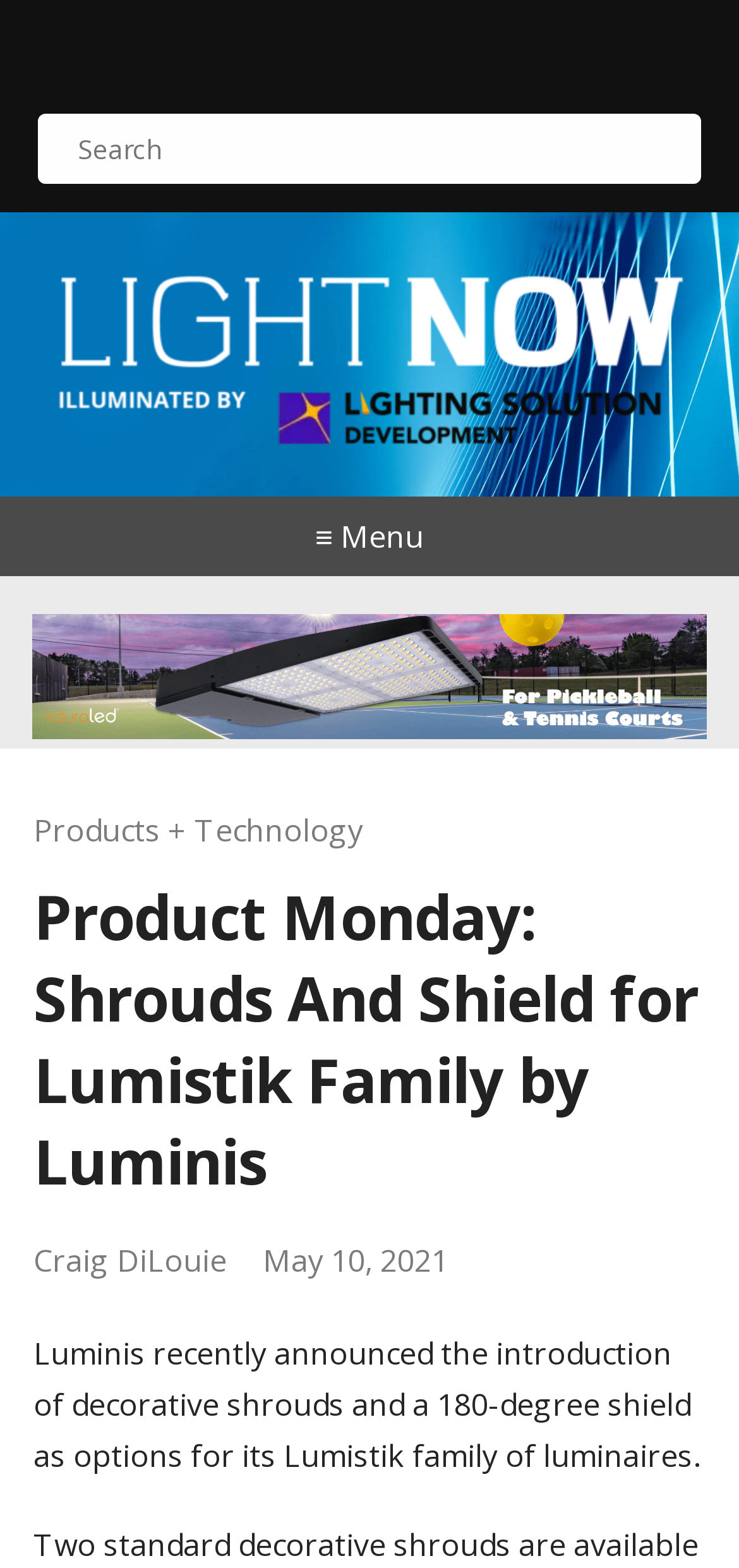Find the bounding box coordinates for the HTML element described in this sentence: "alt="LightNOW"". Provide the coordinates as four float numbers between 0 and 1, in the format [left, top, right, bottom].

[0.0, 0.135, 1.0, 0.317]